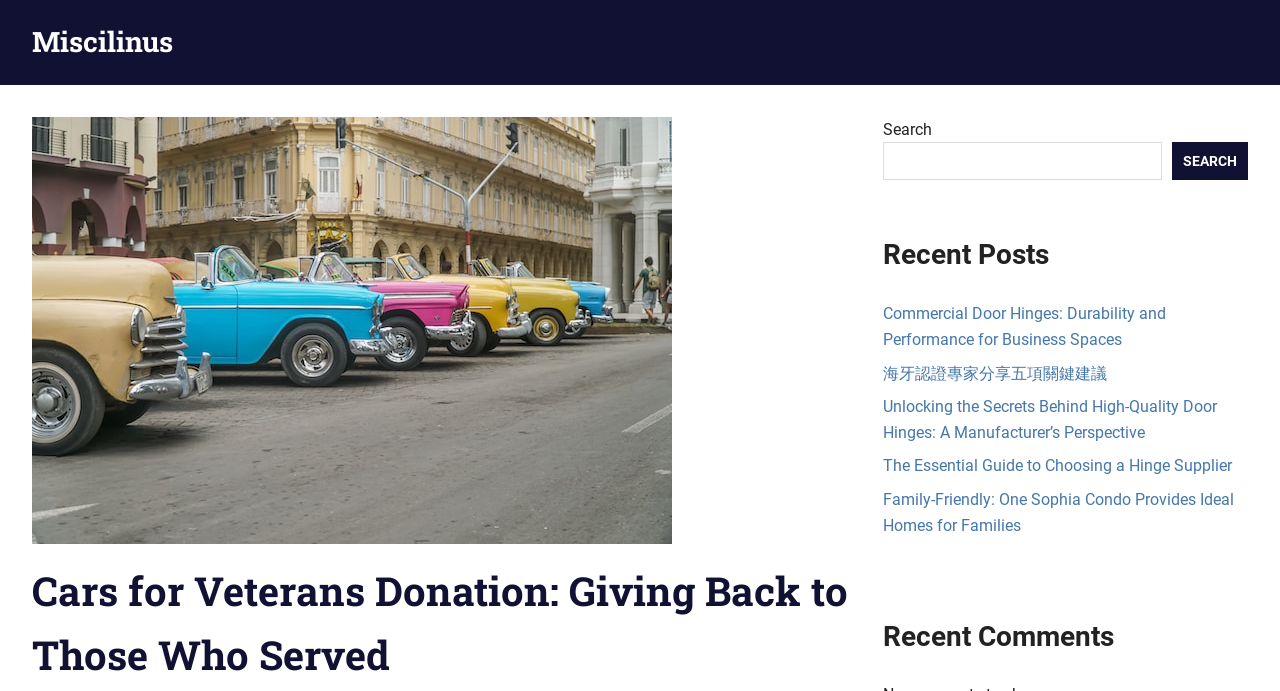Please indicate the bounding box coordinates for the clickable area to complete the following task: "Visit Miscilinus website". The coordinates should be specified as four float numbers between 0 and 1, i.e., [left, top, right, bottom].

[0.025, 0.033, 0.135, 0.087]